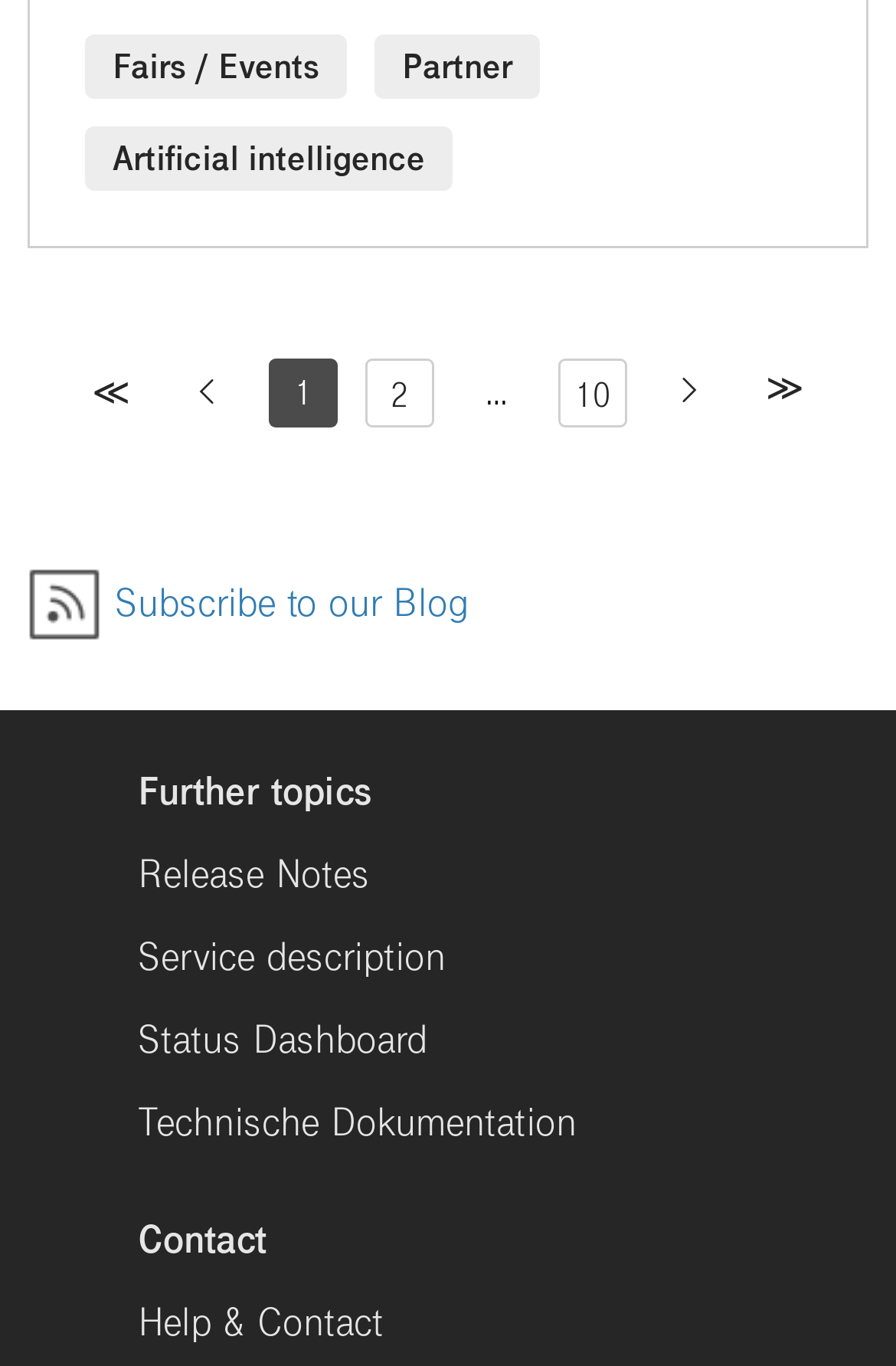What is the second link from the top right?
Please provide a single word or phrase in response based on the screenshot.

Partner